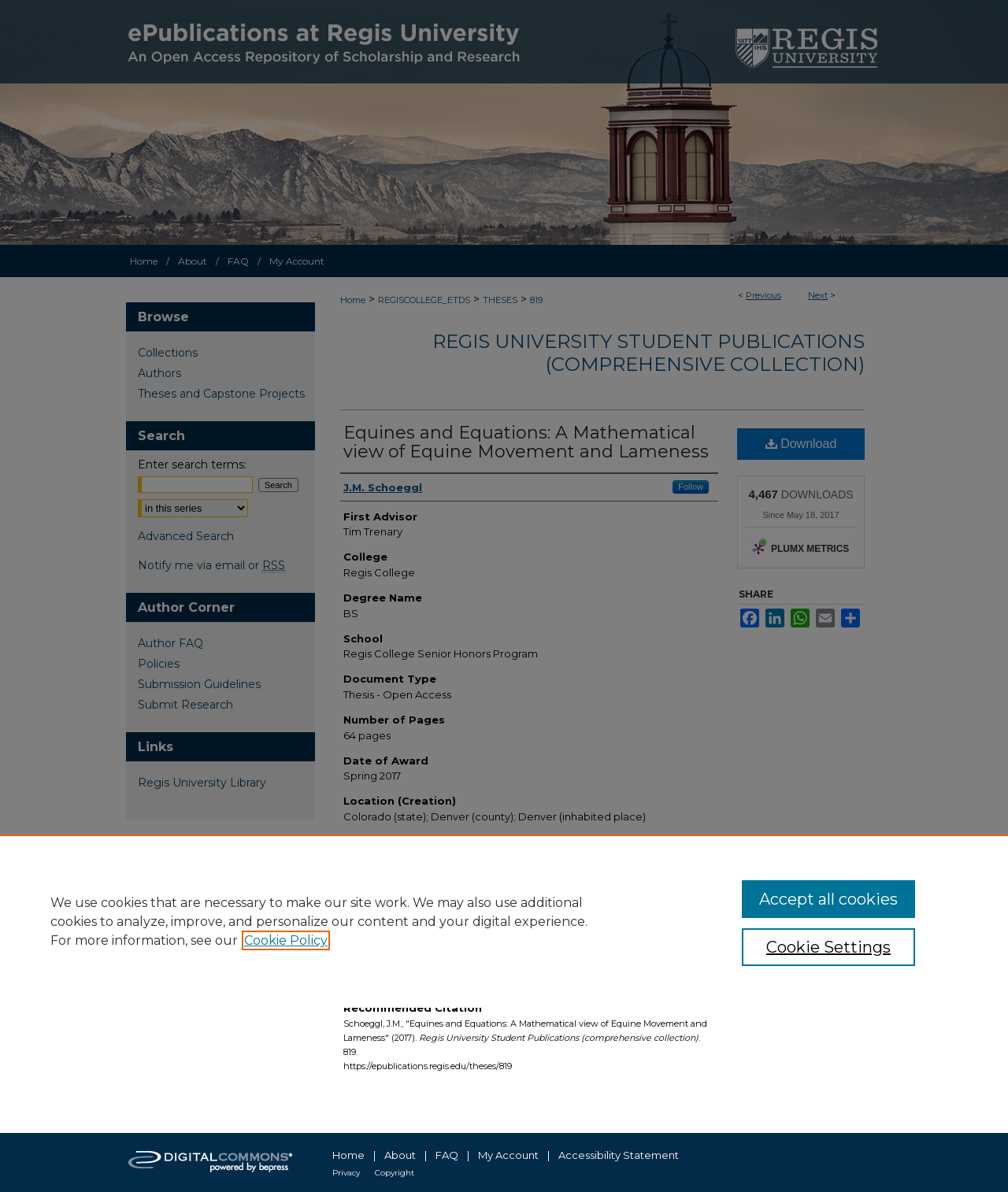Please provide a short answer using a single word or phrase for the question:
How many pages does the publication have?

64 pages